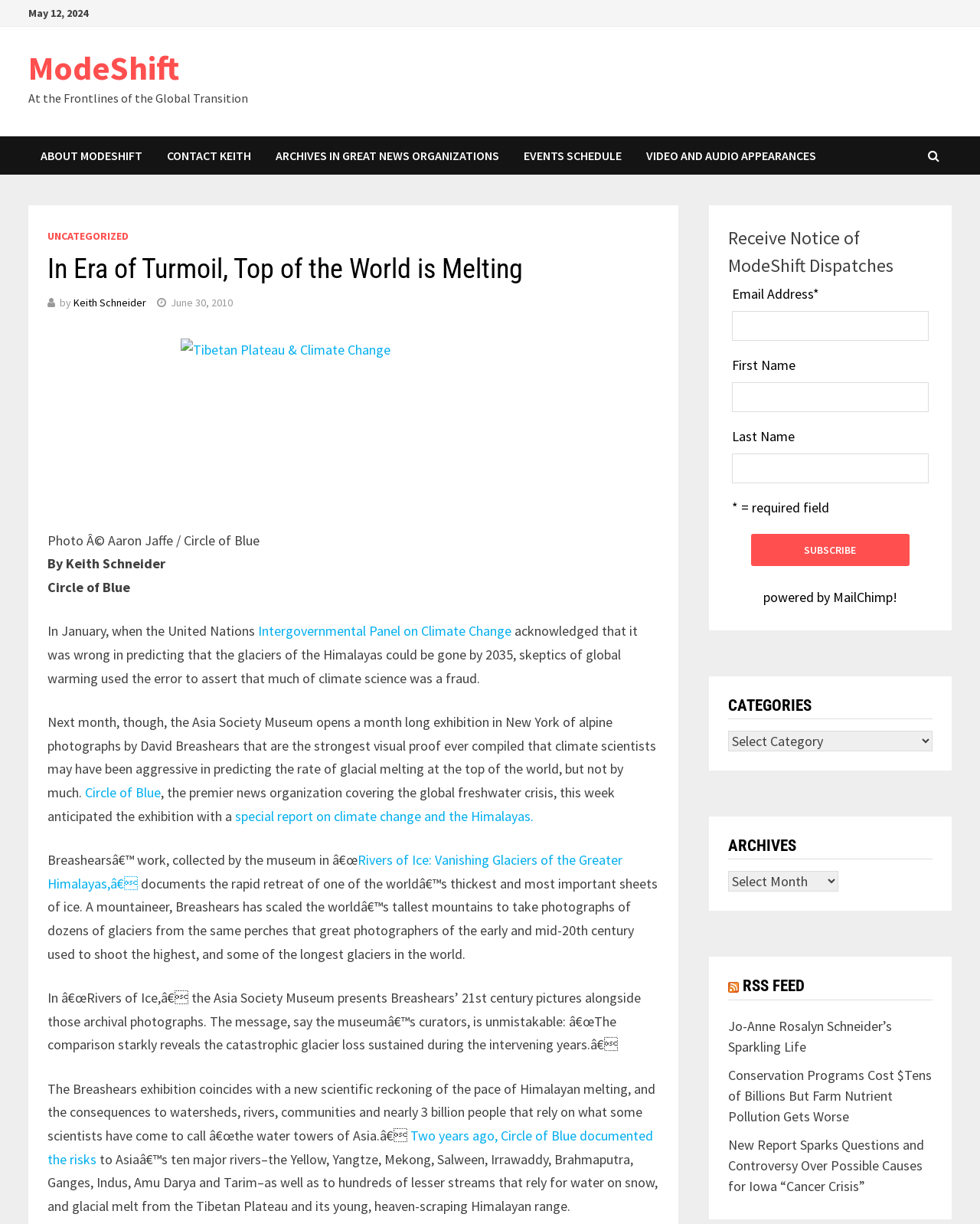Identify the bounding box coordinates for the UI element described as follows: "Video and Audio Appearances". Ensure the coordinates are four float numbers between 0 and 1, formatted as [left, top, right, bottom].

[0.647, 0.111, 0.845, 0.143]